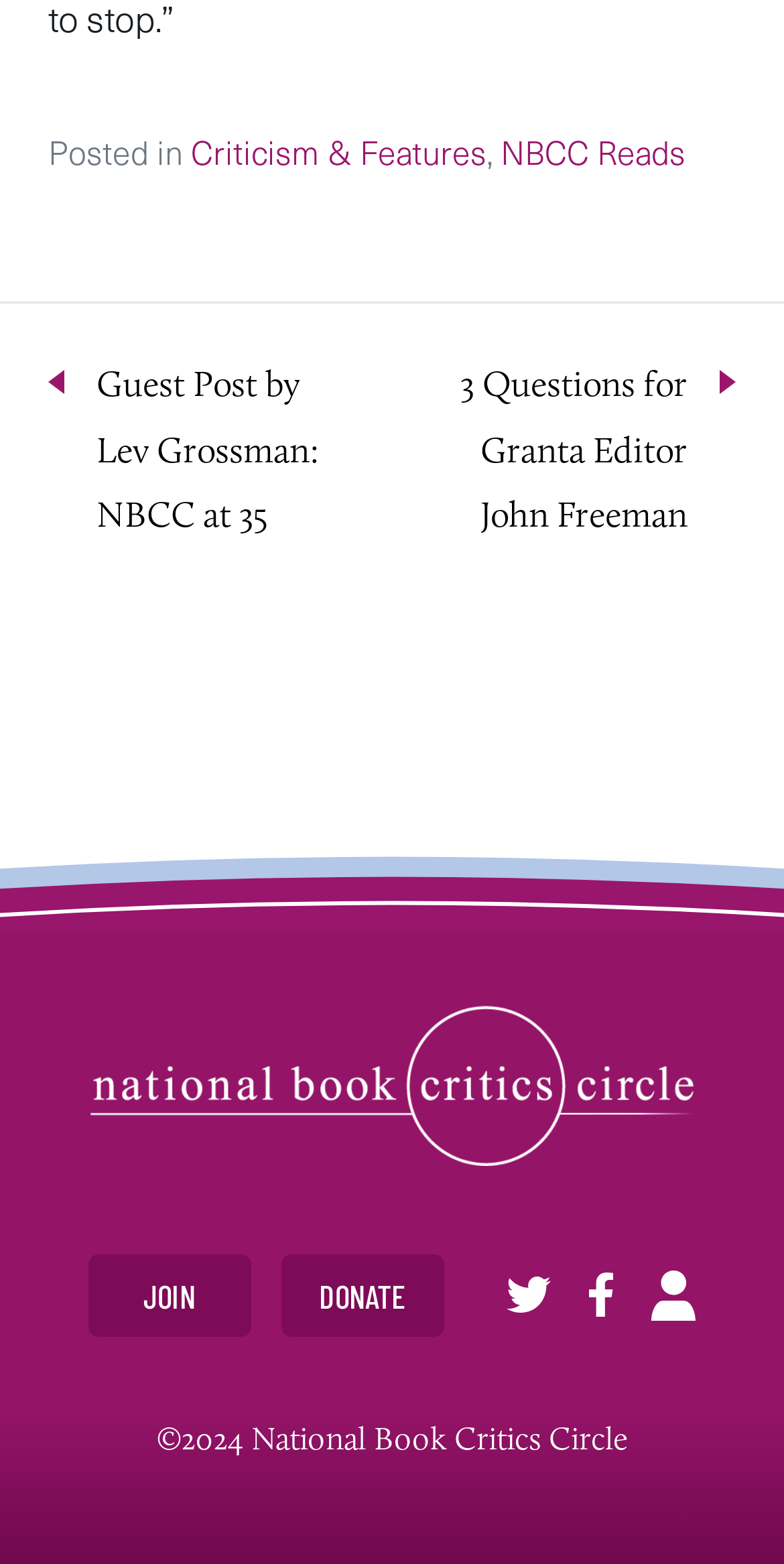Provide the bounding box coordinates in the format (top-left x, top-left y, bottom-right x, bottom-right y). All values are floating point numbers between 0 and 1. Determine the bounding box coordinate of the UI element described as: Privacy / Disclaimer

None